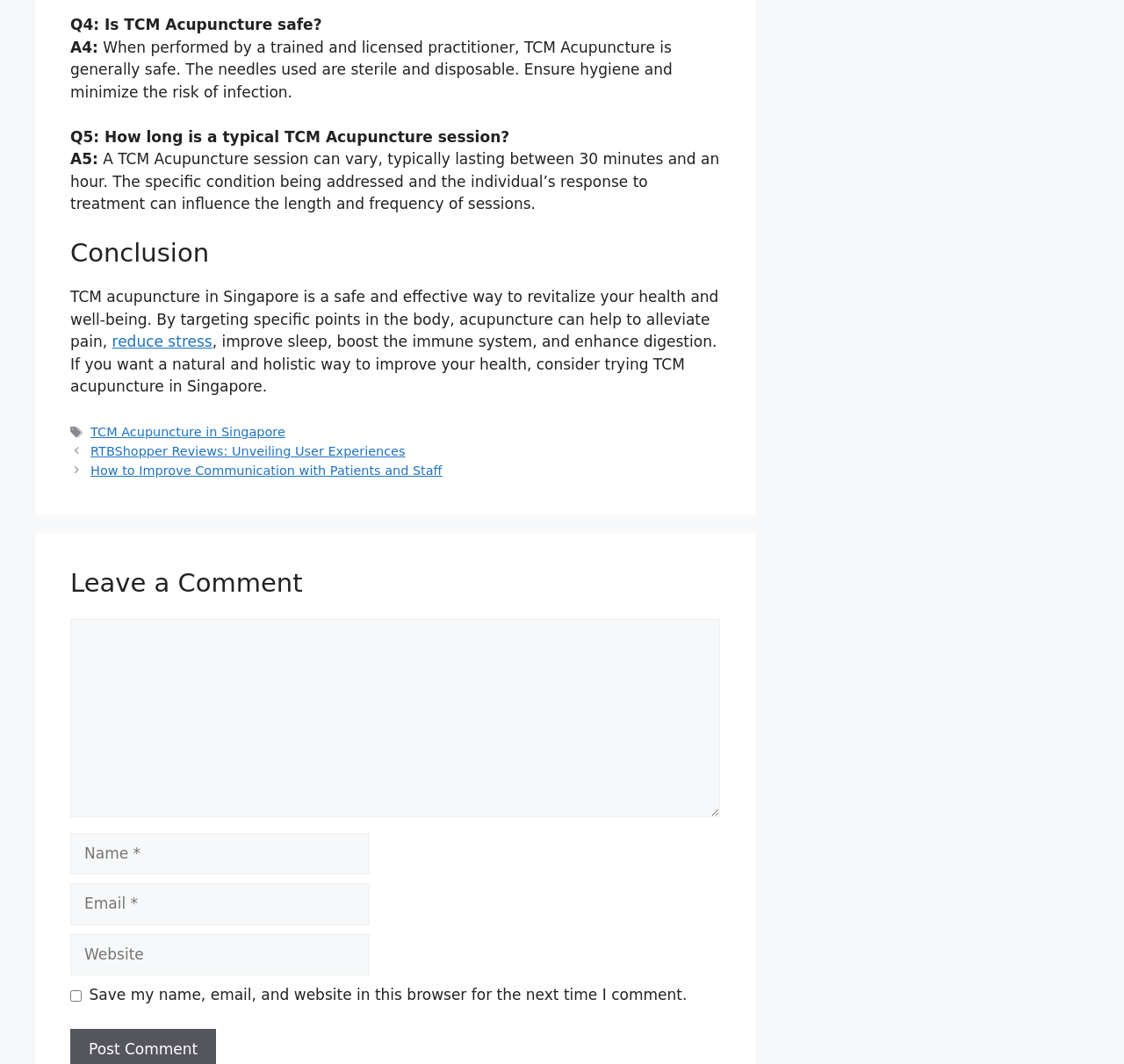What is the purpose of TCM Acupuncture?
Give a single word or phrase as your answer by examining the image.

To revitalize health and well-being